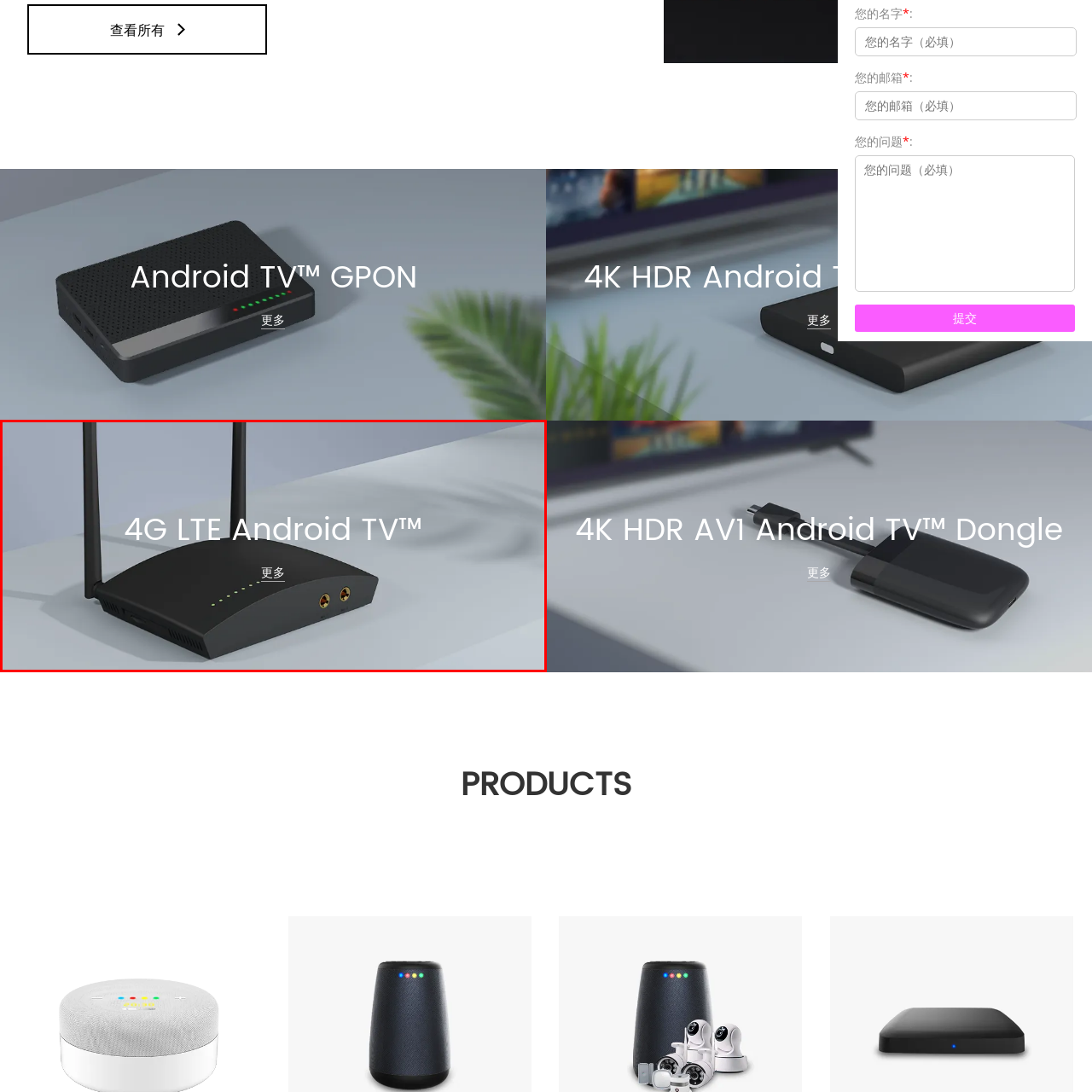How many antennas are visible?
Examine the image highlighted by the red bounding box and answer briefly with one word or a short phrase.

Two